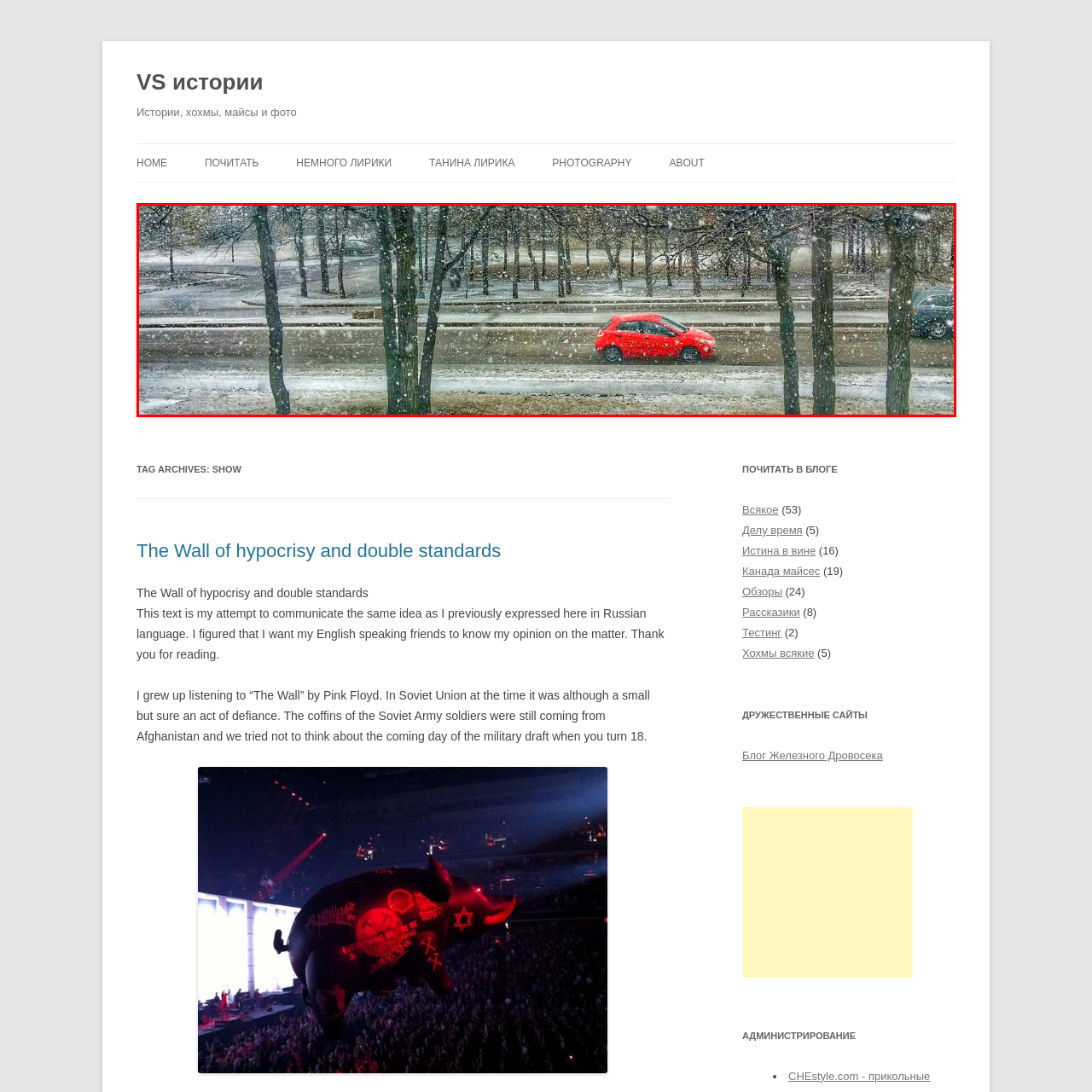Give a thorough and detailed account of the visual content inside the red-framed part of the image.

The image captures a serene winter scene where light snow falls gently on a quiet street. In the foreground, a vibrant red car navigates the road, creating a striking contrast against the muted tones of the snowy backdrop. Trees with bare branches frame the scene, their silhouettes adding depth to the composition. In the background, the road appears partially cleared, hinting at a typical winter day. The overall atmosphere evokes a sense of tranquility and beauty as the snowflakes dance through the air, enveloping the landscape in a blanket of white.